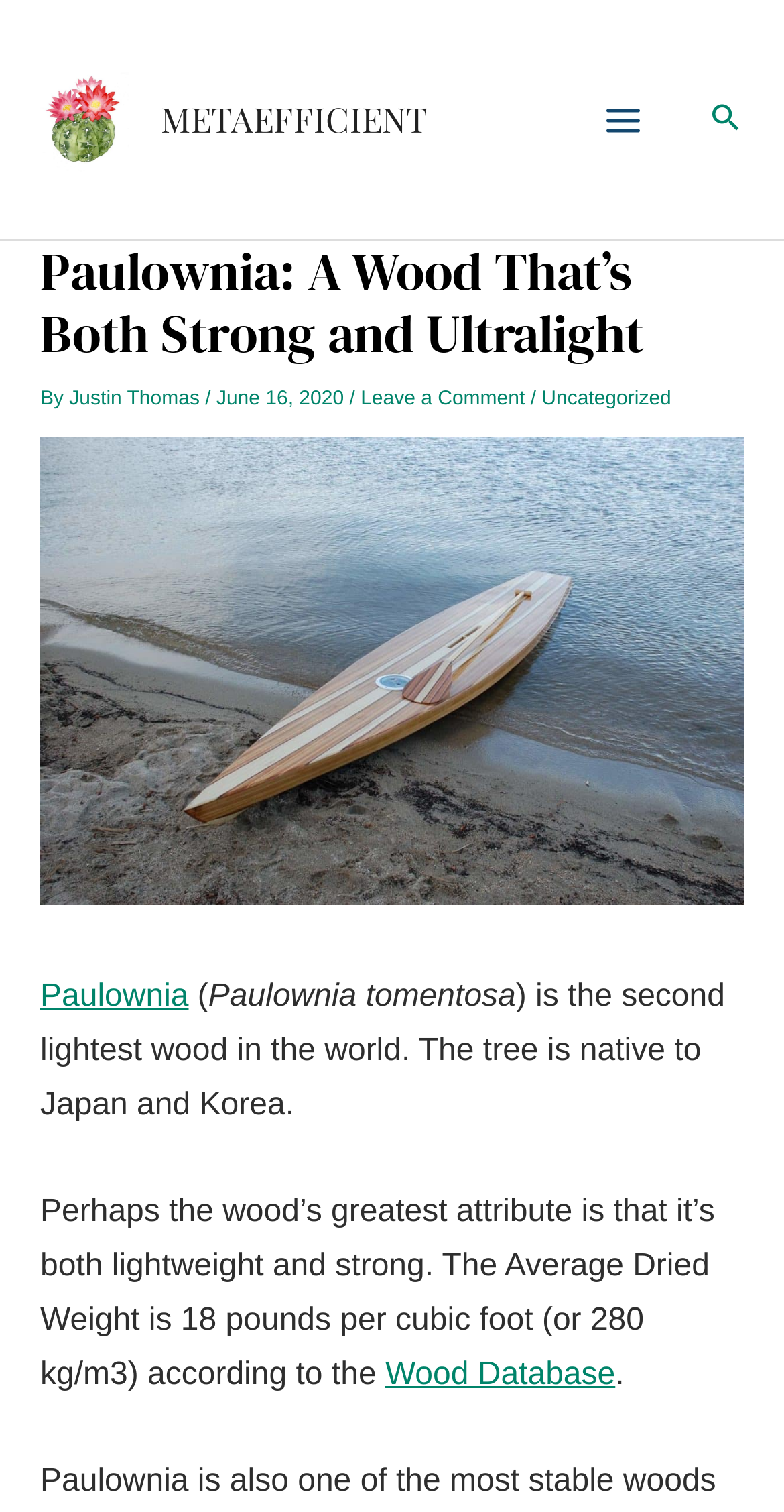Find the headline of the webpage and generate its text content.

Paulownia: A Wood That’s Both Strong and Ultralight